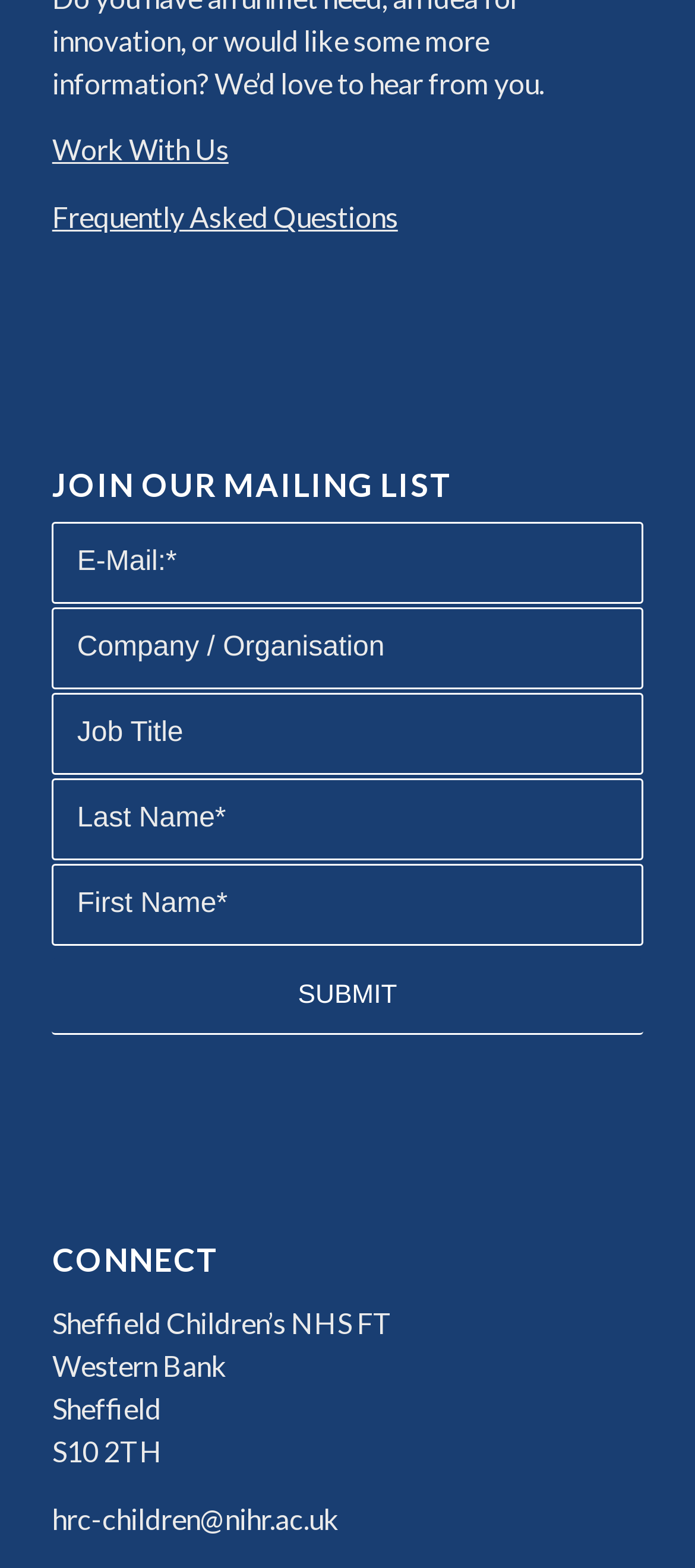Could you provide the bounding box coordinates for the portion of the screen to click to complete this instruction: "View AKKI's entries"?

None